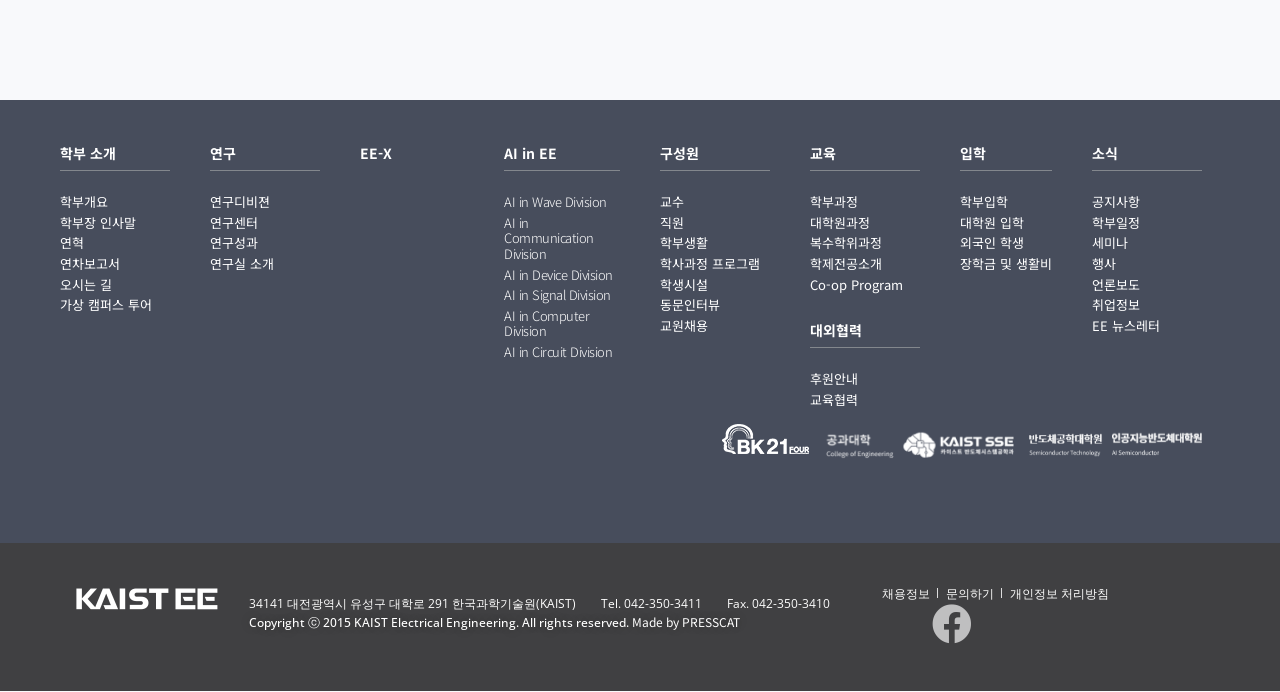Find the bounding box coordinates of the clickable area that will achieve the following instruction: "Learn about 입학".

[0.75, 0.207, 0.77, 0.236]